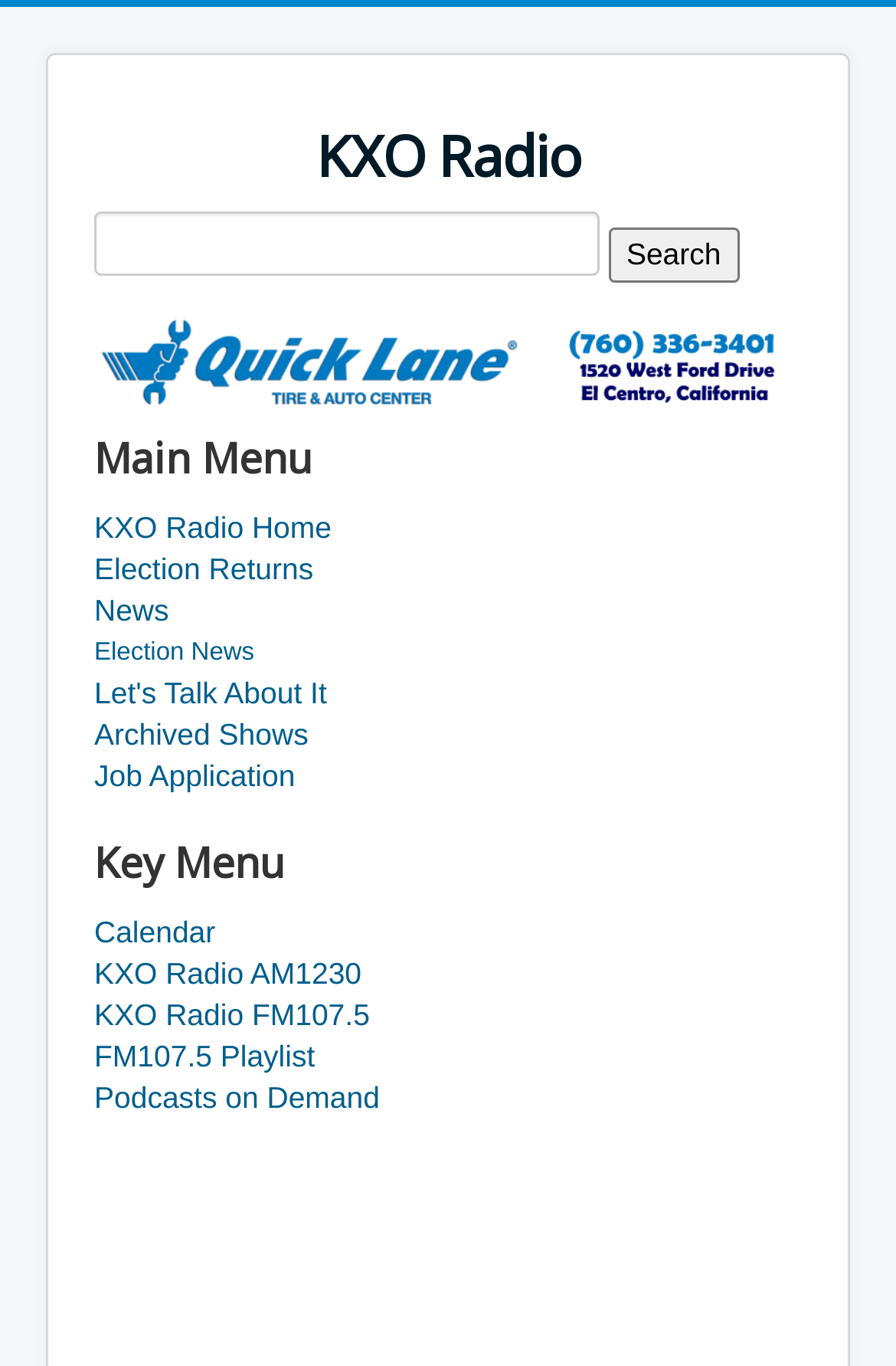What is the name of the business advertised on the webpage?
Provide a fully detailed and comprehensive answer to the question.

The business advertised on the webpage is 'El Centro Motors', which is displayed as an image with a link element below the search bar.